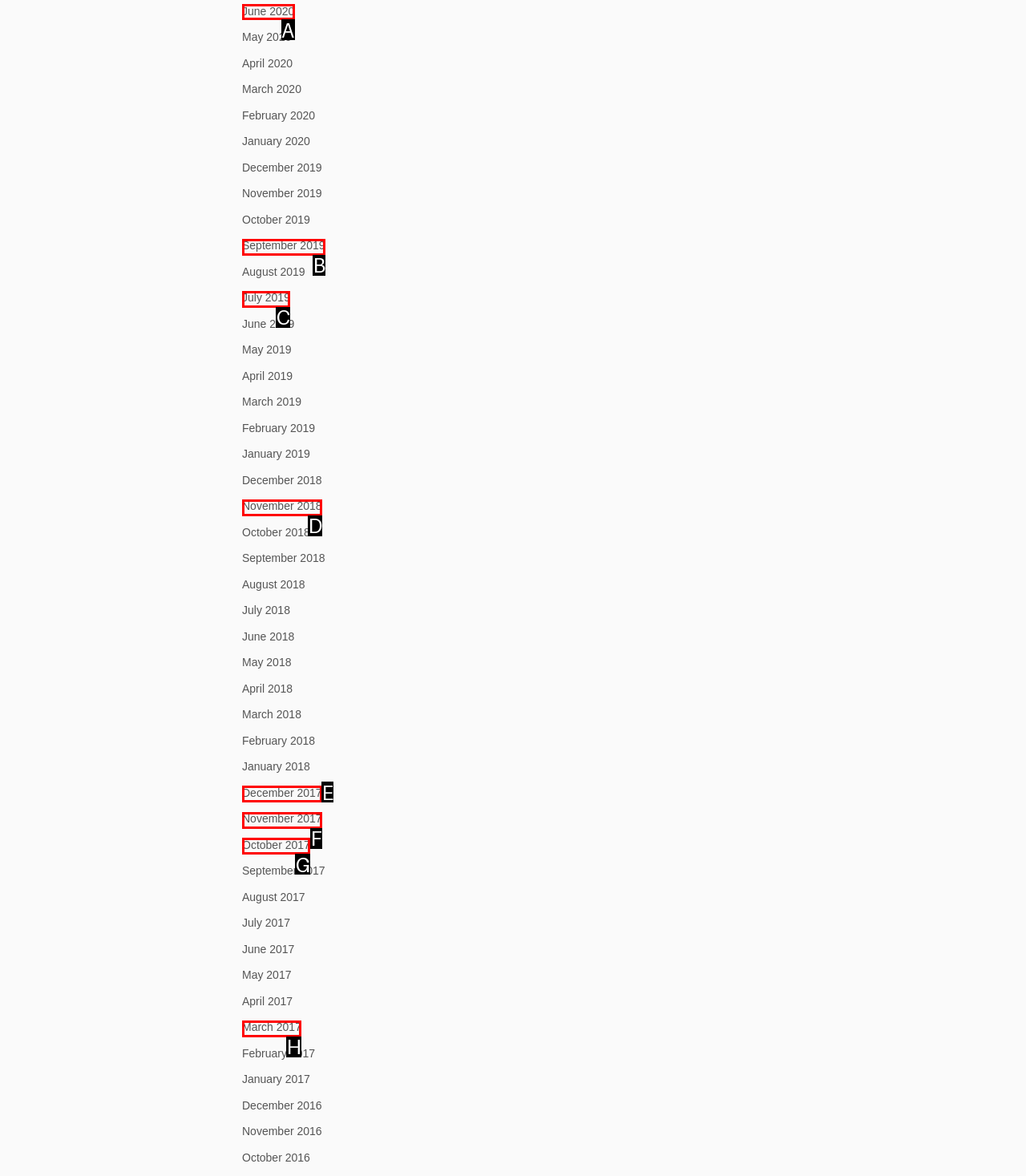Look at the highlighted elements in the screenshot and tell me which letter corresponds to the task: view June 2020.

A